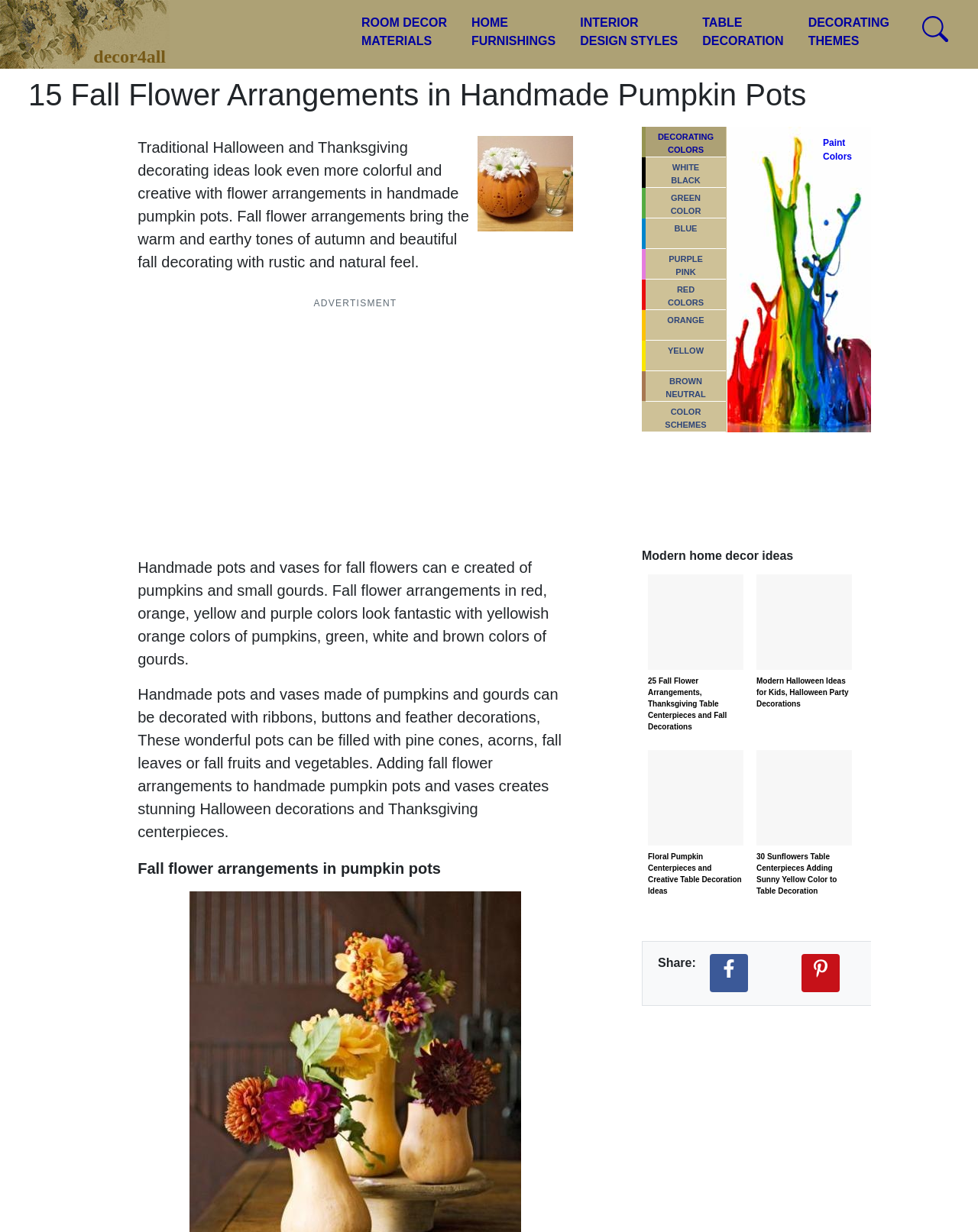Find the bounding box coordinates of the clickable region needed to perform the following instruction: "Click on the 'decor4all' link". The coordinates should be provided as four float numbers between 0 and 1, i.e., [left, top, right, bottom].

[0.023, 0.004, 0.173, 0.035]